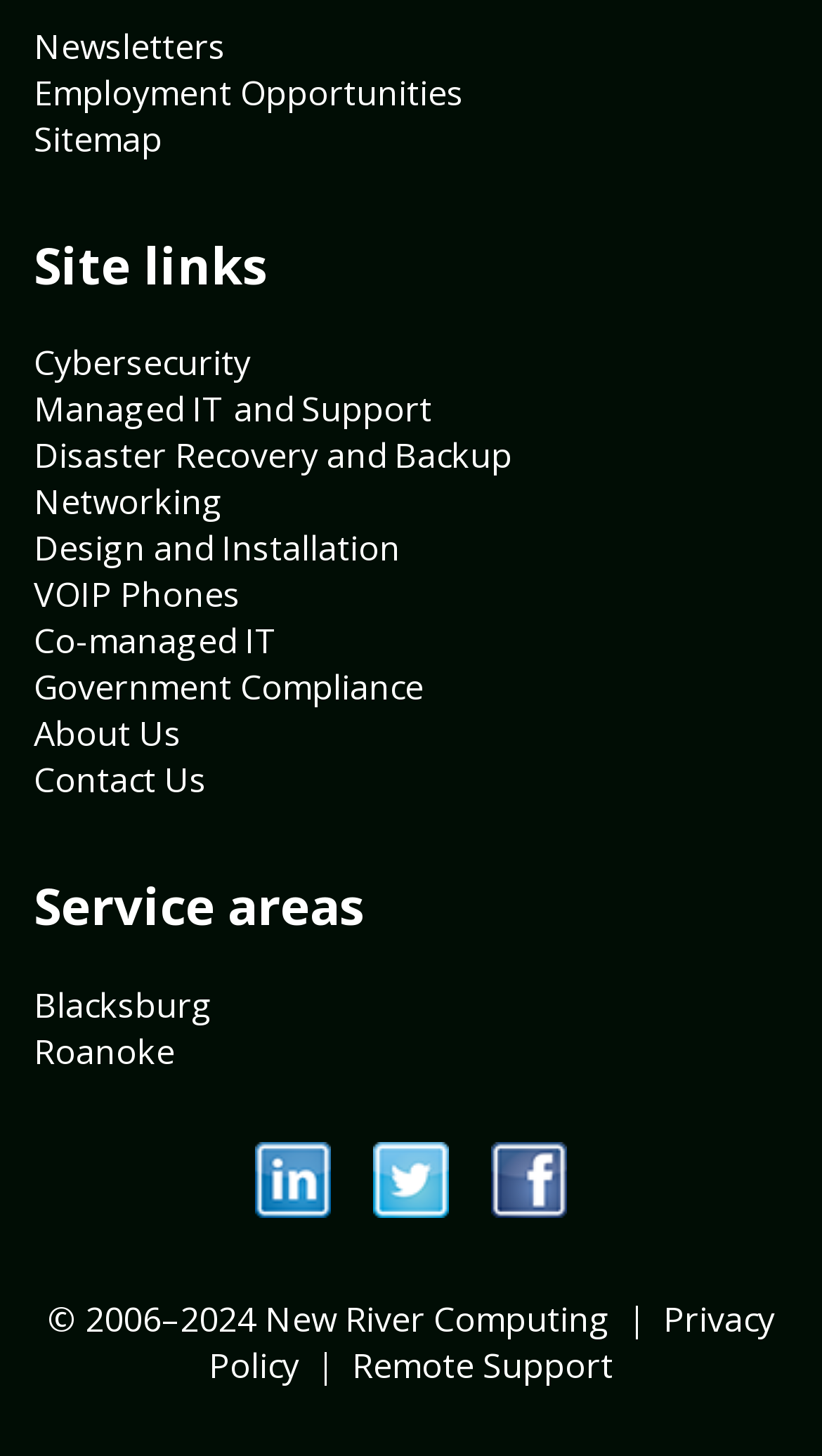Specify the bounding box coordinates of the element's region that should be clicked to achieve the following instruction: "Read Privacy Policy". The bounding box coordinates consist of four float numbers between 0 and 1, in the format [left, top, right, bottom].

[0.254, 0.891, 0.942, 0.954]